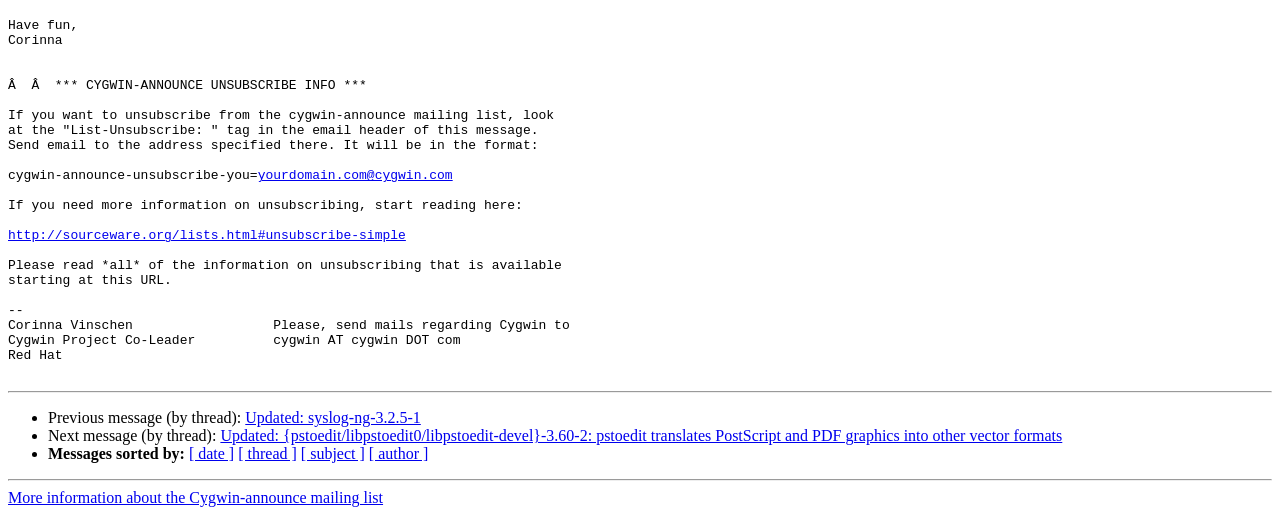What is the email address to send mails regarding Cygwin?
Based on the image, give a concise answer in the form of a single word or short phrase.

cygwin AT cygwin DOT com